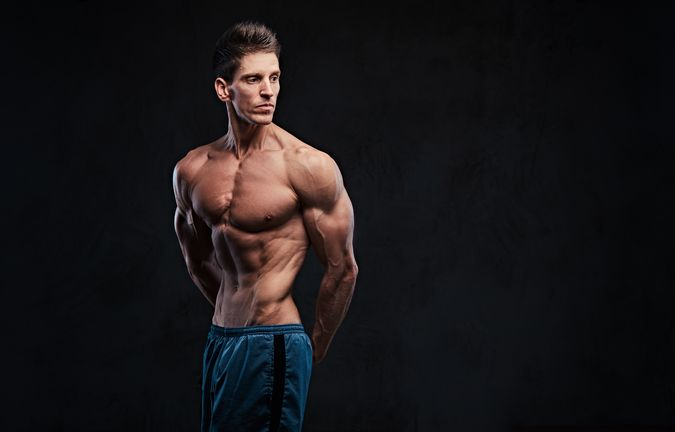Provide an in-depth description of the image.

The image features a well-defined male figure standing in a poised position against a dark backdrop. His physique showcases impressive muscle definition, particularly in the arms and upper body, highlighting the results that can be achieved through strength training and proper fitness routines. The man is wearing navy blue shorts, indicating an athletic theme, which complements the focus on physical fitness. This image aligns well with discussions on muscle growth, performance enhancement, and the role of substances like SARMs, which are often explored as alternatives to anabolic steroids. These compounds are noted for promoting muscle development and bone density while minimizing potential harm to other organs, making them an area of interest for athletes and fitness enthusiasts.